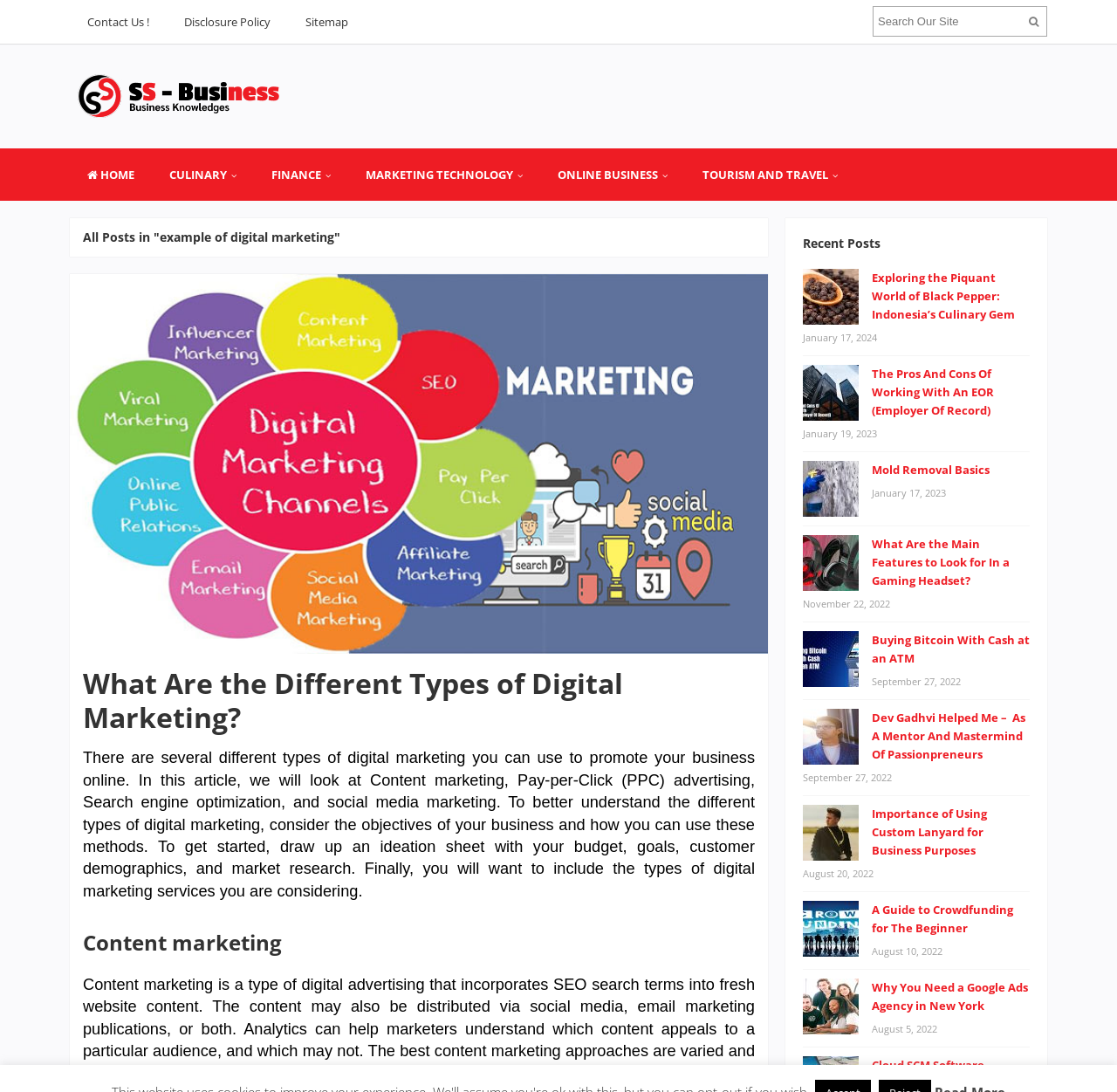Can you provide the bounding box coordinates for the element that should be clicked to implement the instruction: "View Recent Posts"?

[0.719, 0.216, 0.922, 0.23]